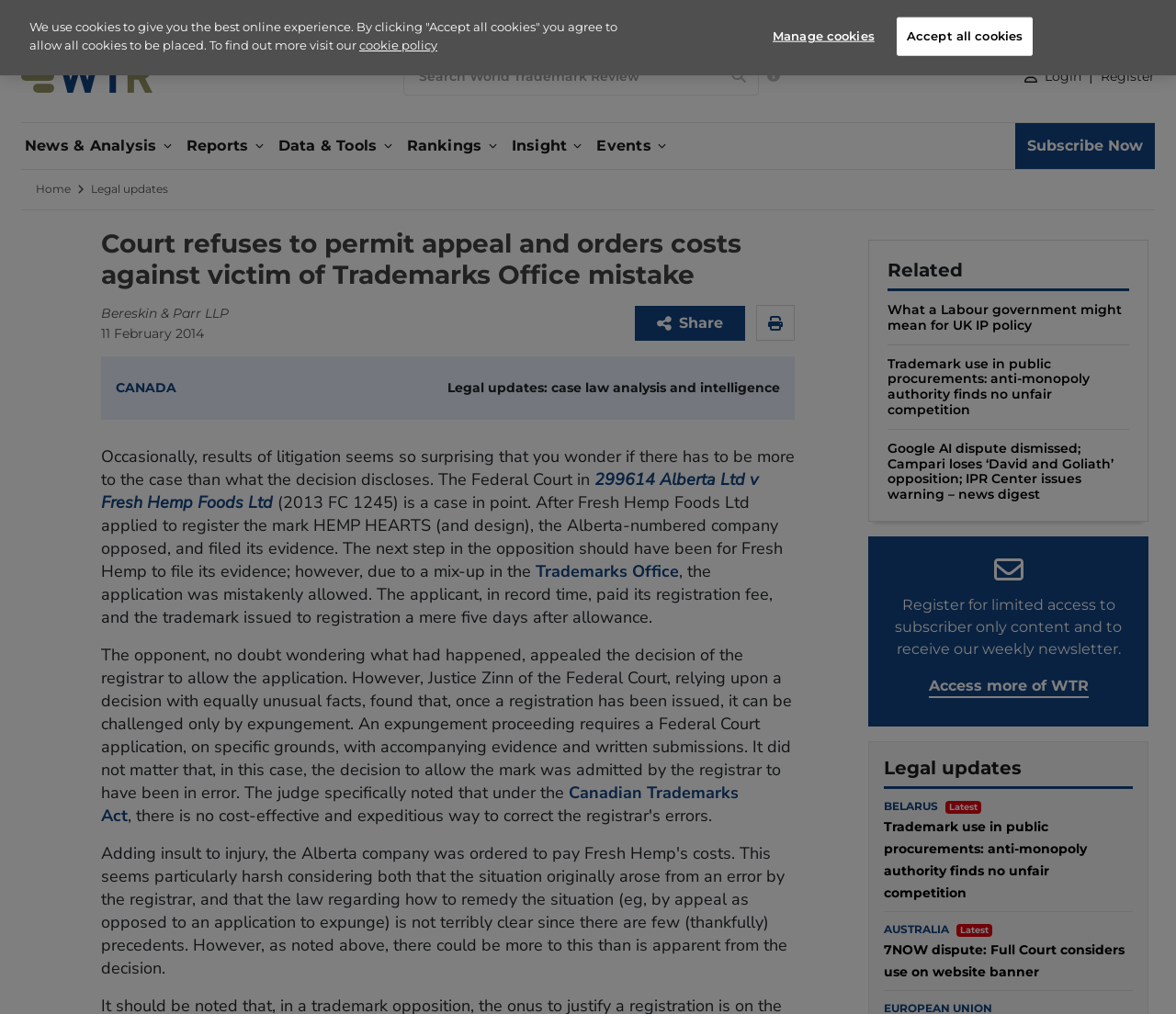Can you find and provide the main heading text of this webpage?

Court refuses to permit appeal and orders costs against victim of Trademarks Office mistake